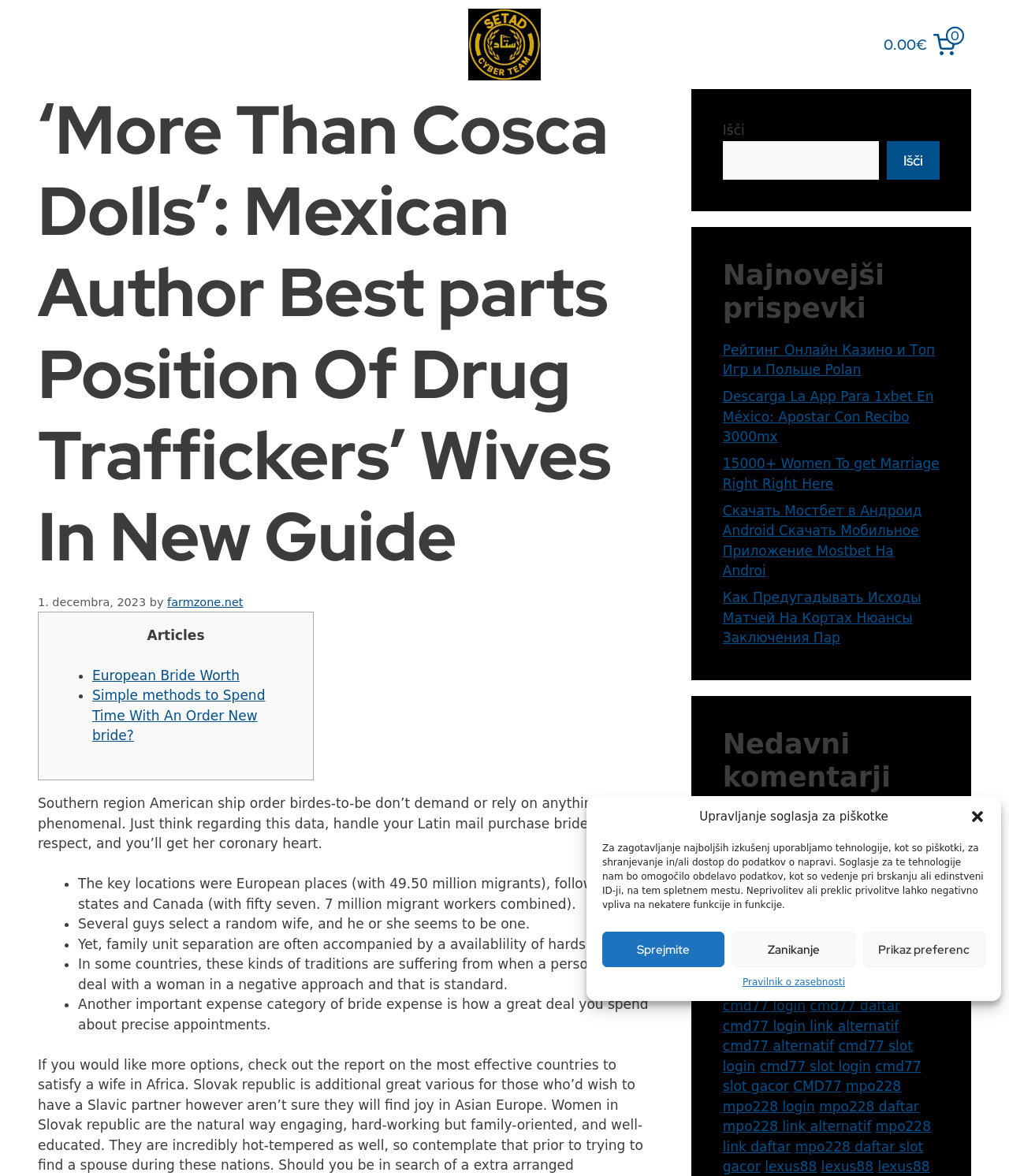How many links are there in the 'Najnovejši prispevki' section?
Refer to the image and answer the question using a single word or phrase.

5